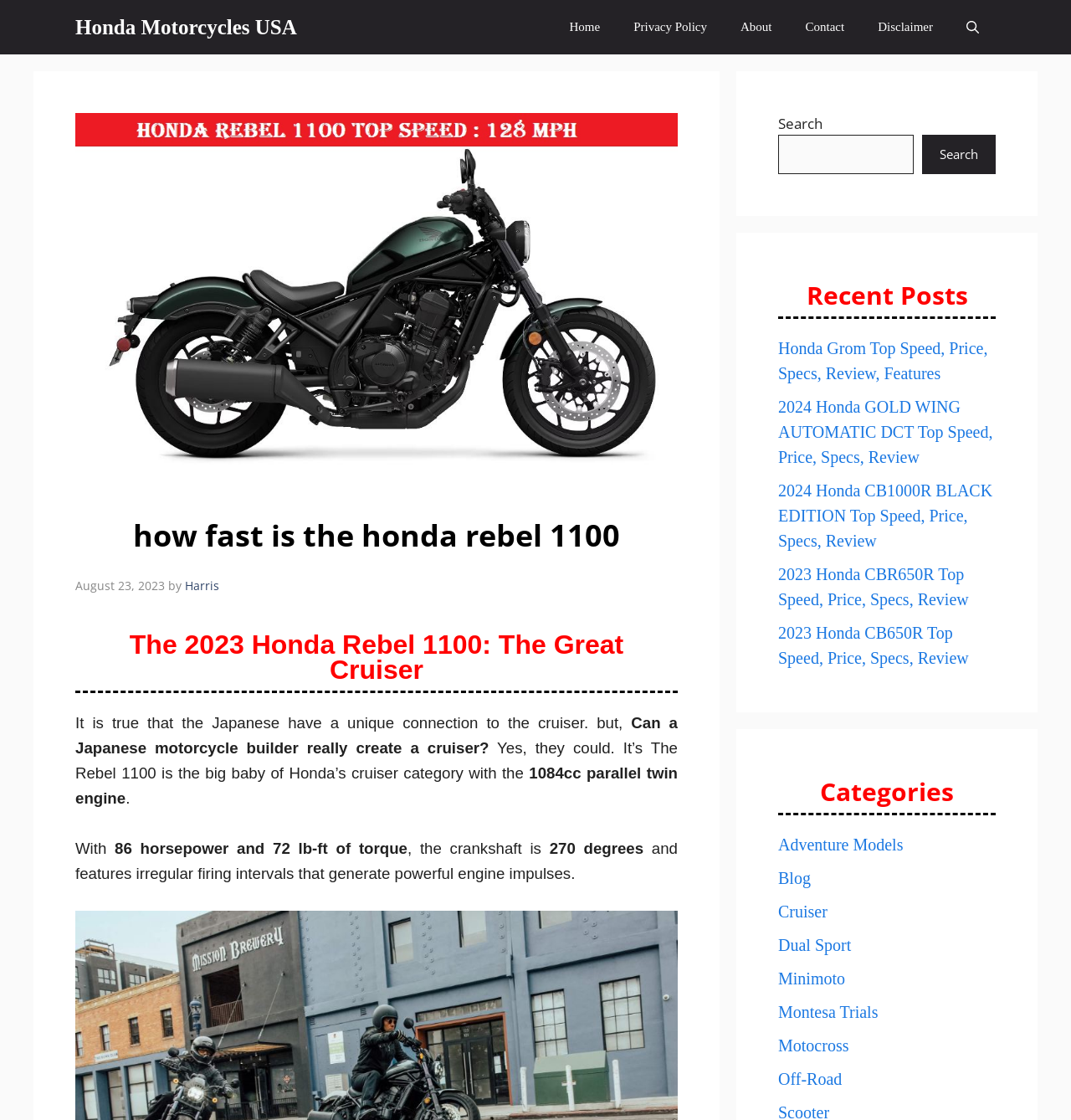Predict the bounding box for the UI component with the following description: "Blog".

[0.727, 0.776, 0.757, 0.792]